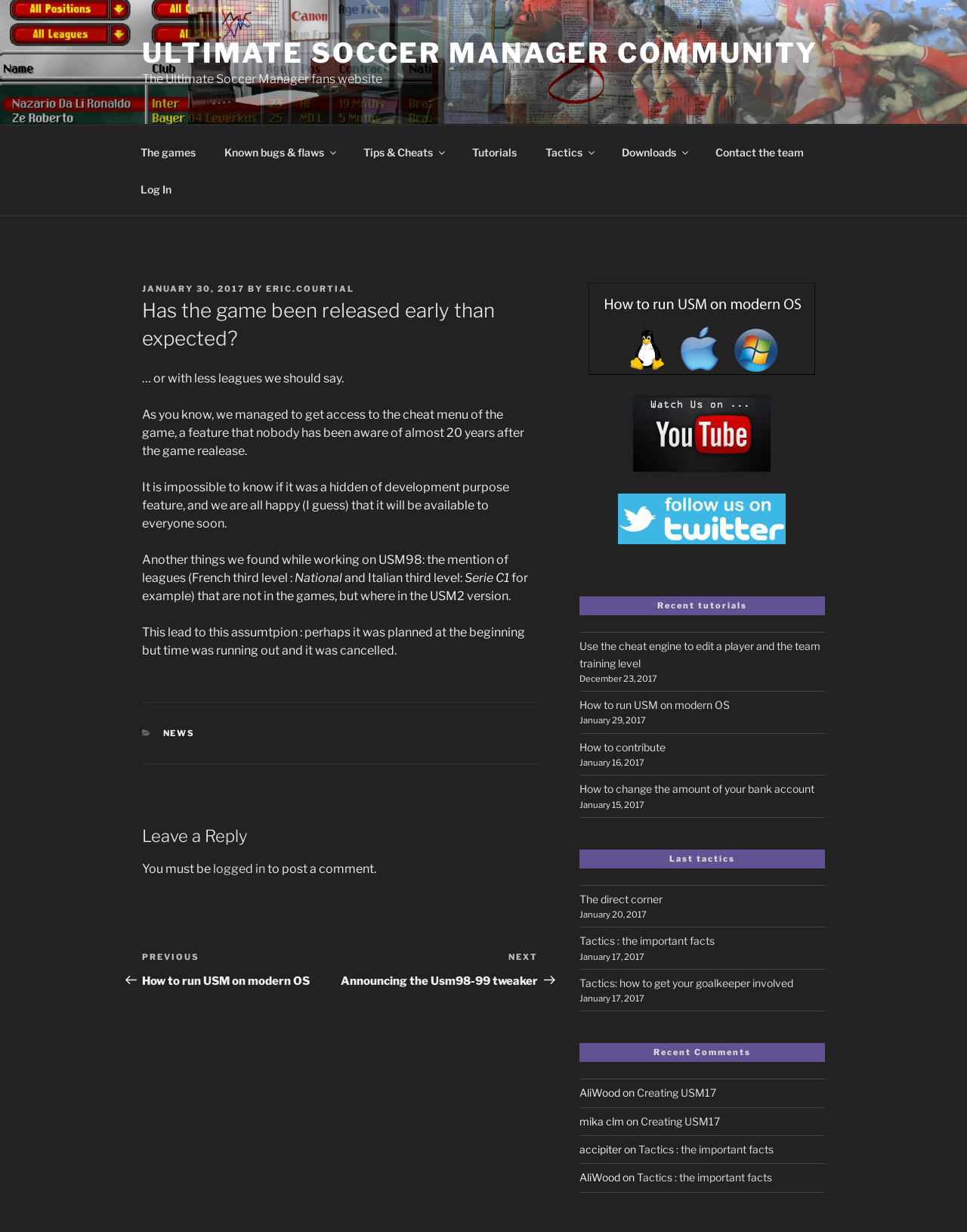Please locate the bounding box coordinates of the element that needs to be clicked to achieve the following instruction: "Click on the 'ULTIMATE SOCCER MANAGER COMMUNITY' link". The coordinates should be four float numbers between 0 and 1, i.e., [left, top, right, bottom].

[0.147, 0.029, 0.846, 0.056]